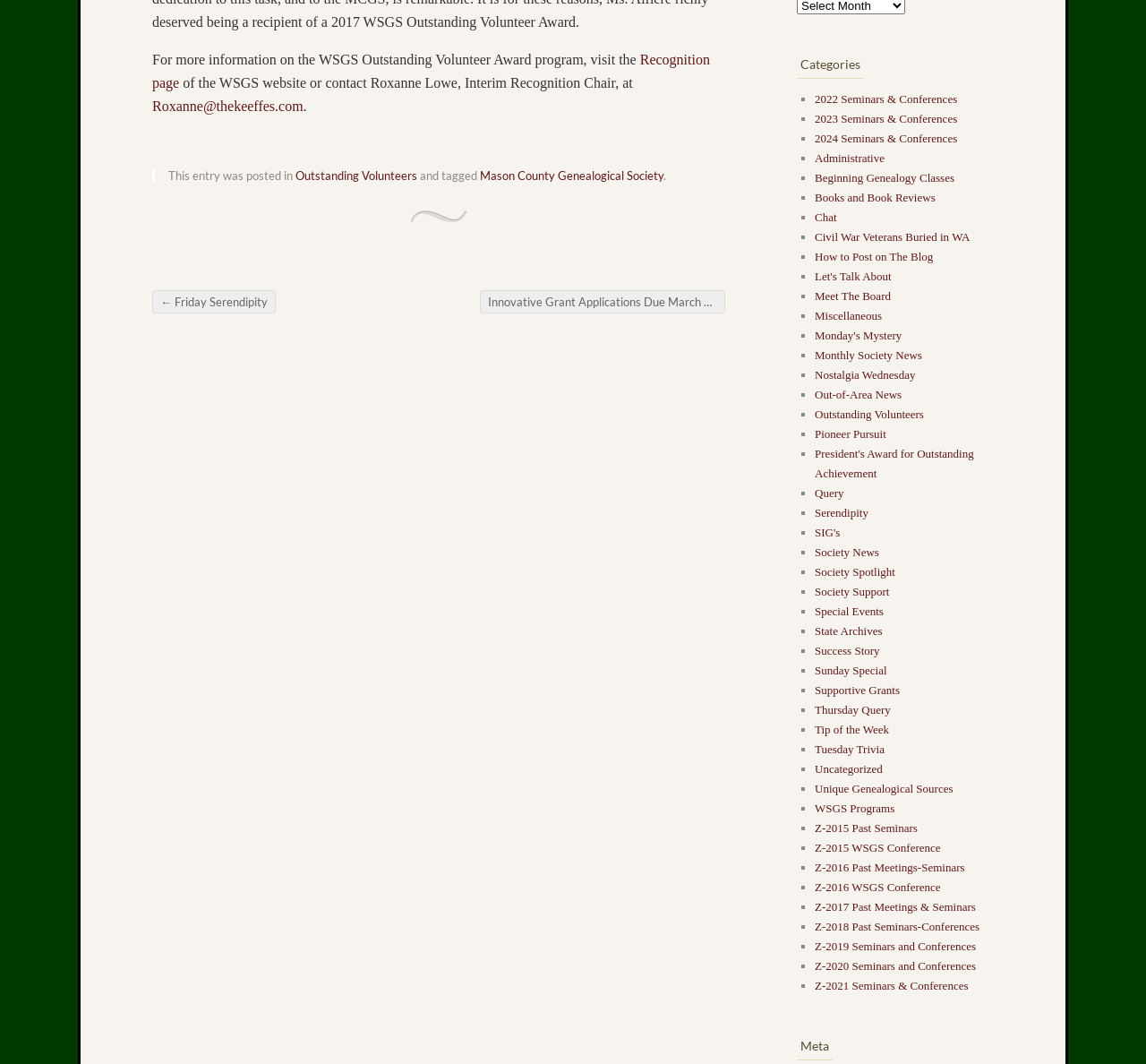How many categories are listed?
Answer the question with a single word or phrase, referring to the image.

30